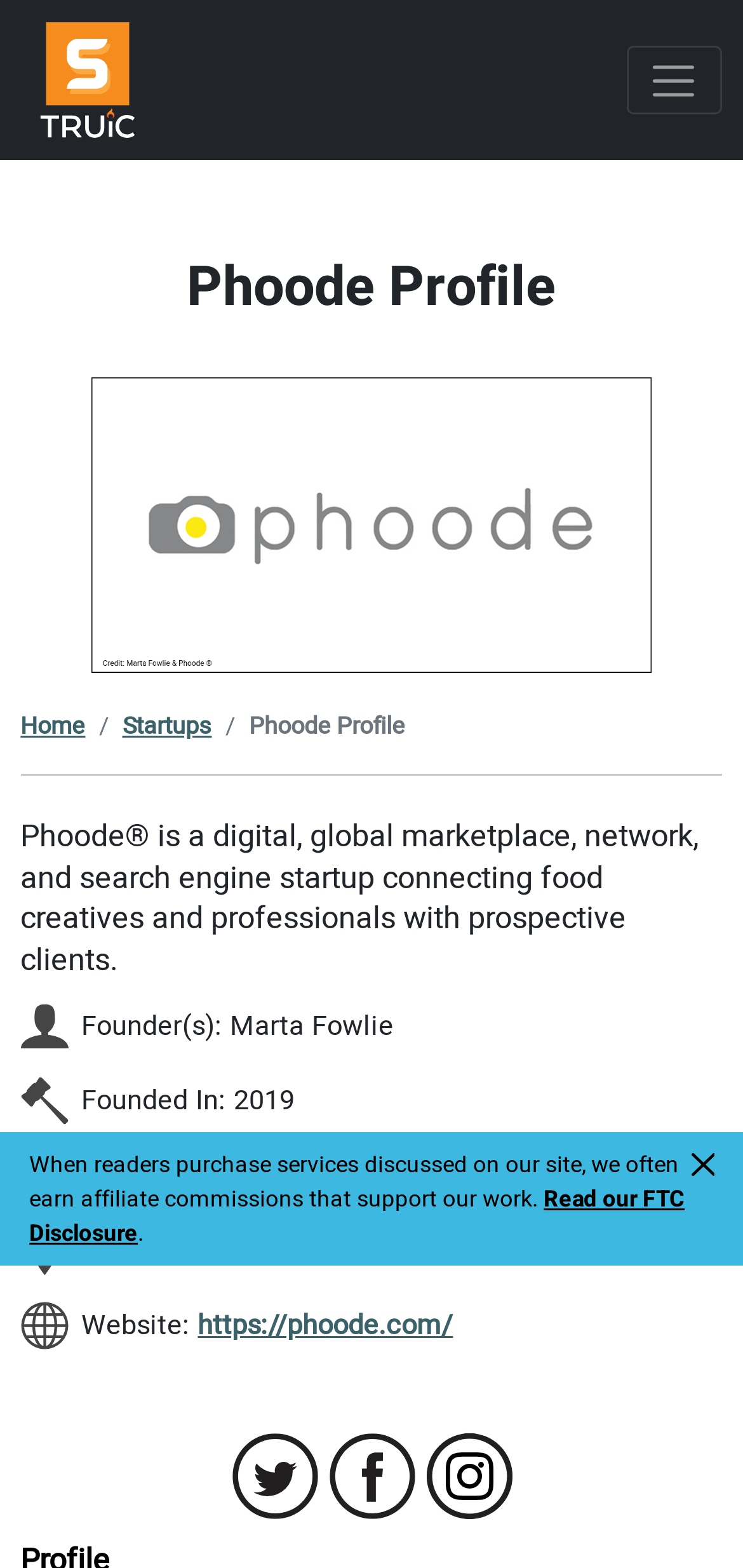What is the name of the startup?
Please provide a single word or phrase as the answer based on the screenshot.

Phoode